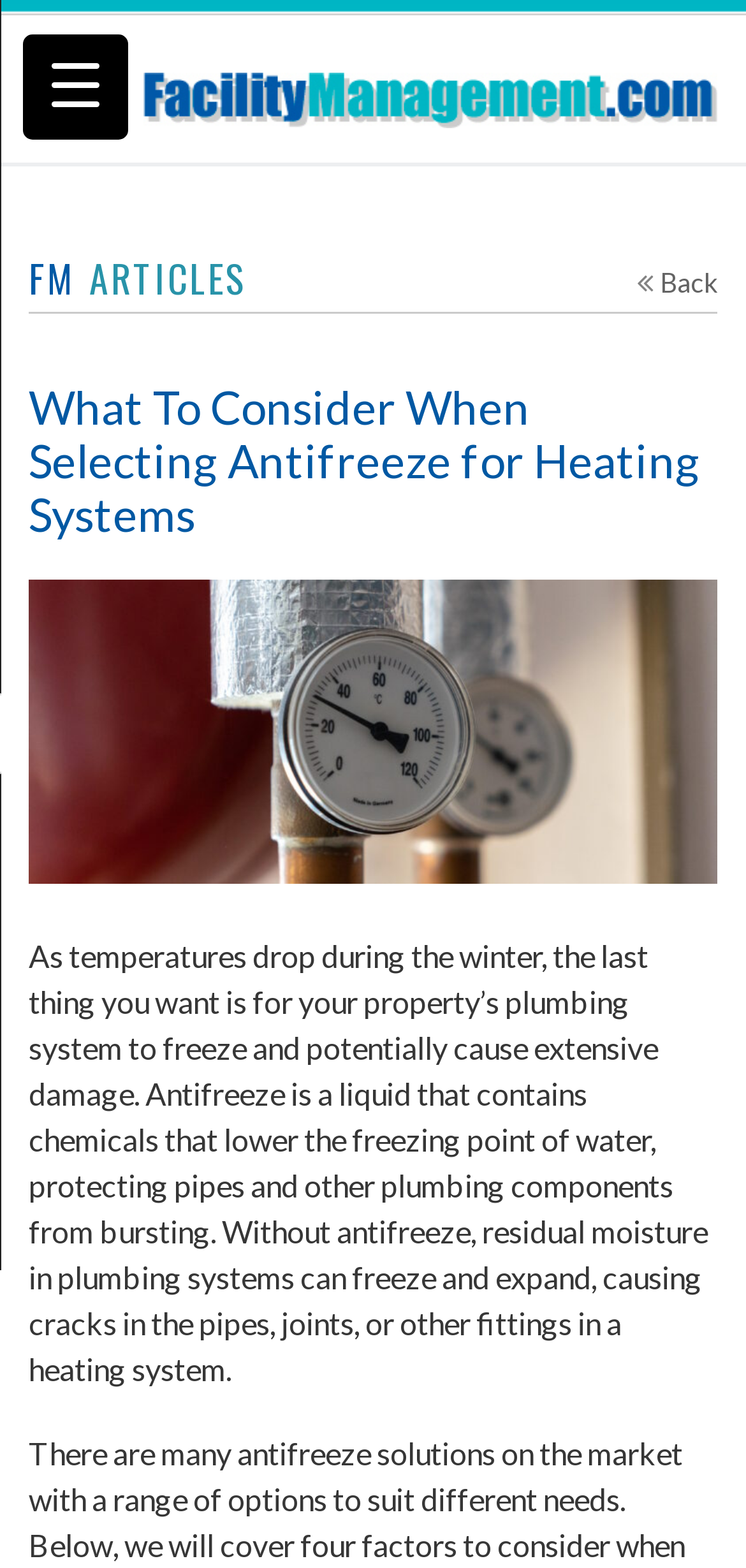What is the potential consequence of a frozen plumbing system?
Look at the image and respond to the question as thoroughly as possible.

The webpage mentions that the last thing you want is for your property's plumbing system to freeze and potentially cause extensive damage. This implies that a frozen plumbing system can lead to significant and costly damage.